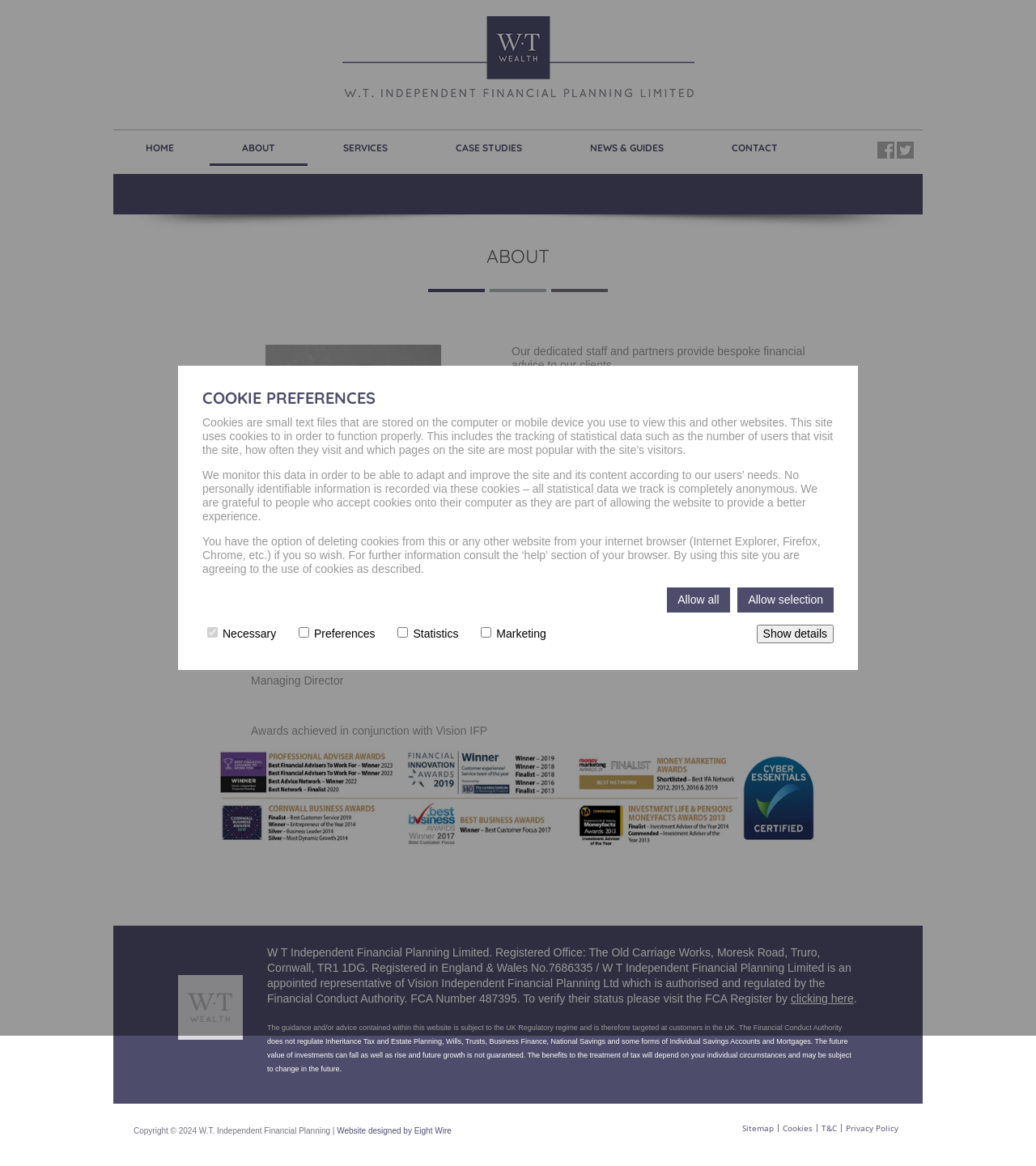Please identify the bounding box coordinates of the clickable region that I should interact with to perform the following instruction: "Read the testimonials". The coordinates should be expressed as four float numbers between 0 and 1, i.e., [left, top, right, bottom].

[0.542, 0.509, 0.6, 0.521]